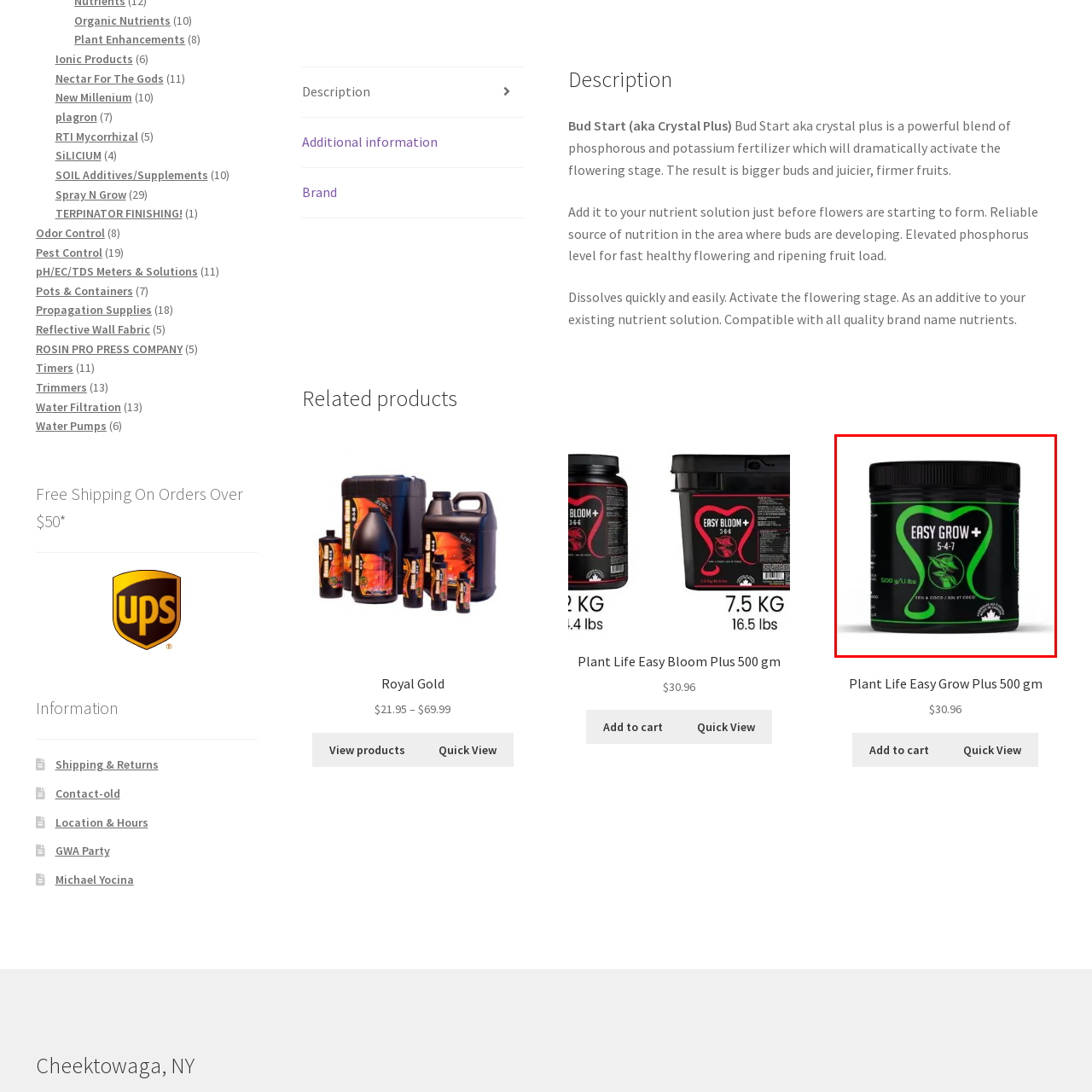Give a detailed description of the image area outlined by the red box.

The image showcases a product container for "Easy Grow+", featuring a distinctive black jar with vibrant green accents. The label prominently displays the product name "EASY GROW+" along with its nutrient ratios of 5-4-7, indicating the balanced blend of nitrogen, phosphorus, and potassium for optimal plant growth. The jar holds 500 grams (or 1.1 pounds) of fertilizer, specifically designed for use with soil and coco substrates. This versatile nutrient formula is ideal for promoting healthy growth in various plant types, making it a valuable addition for both amateur and professional gardeners.